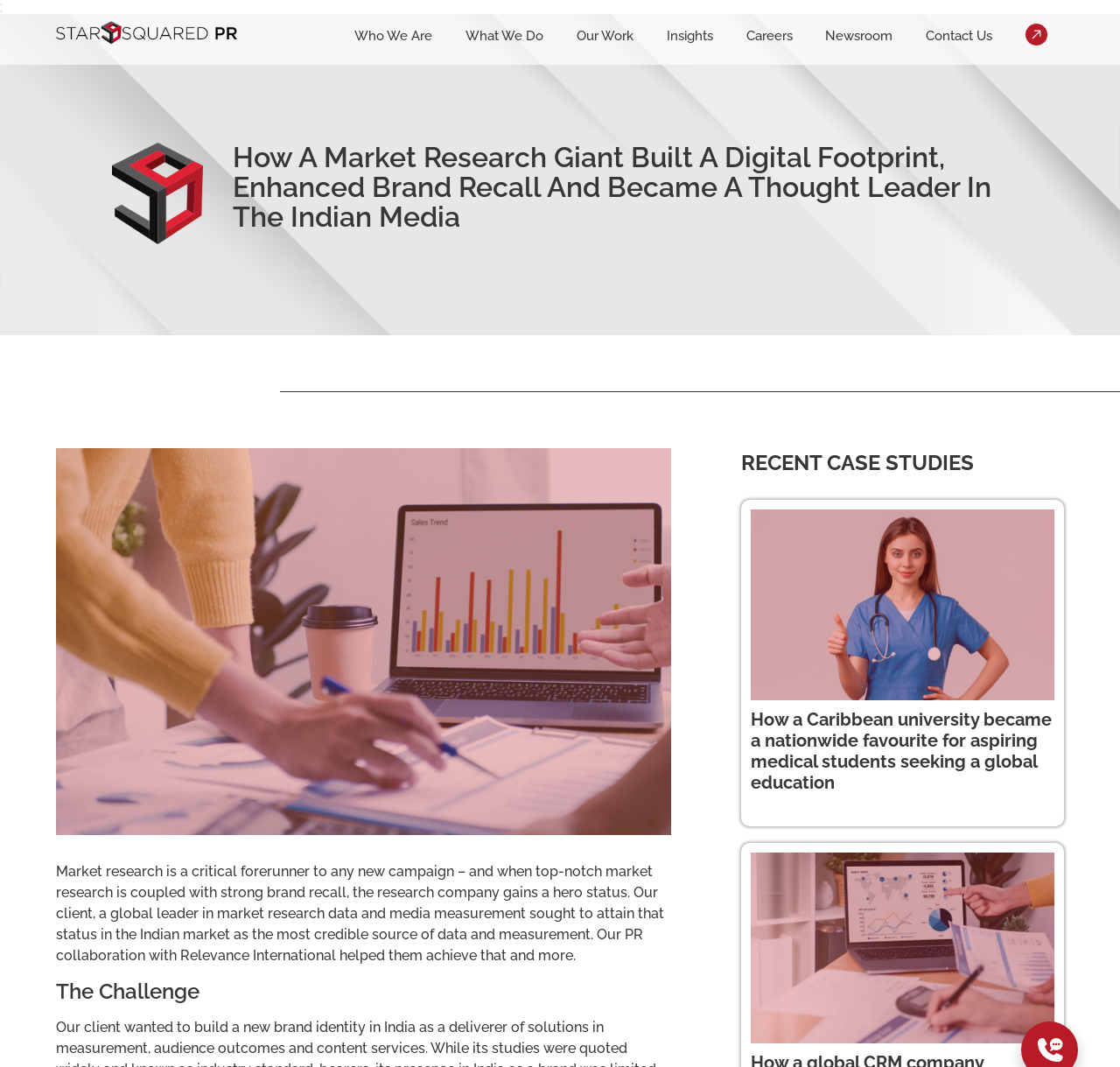Answer the following in one word or a short phrase: 
How many images are present on the webpage?

5